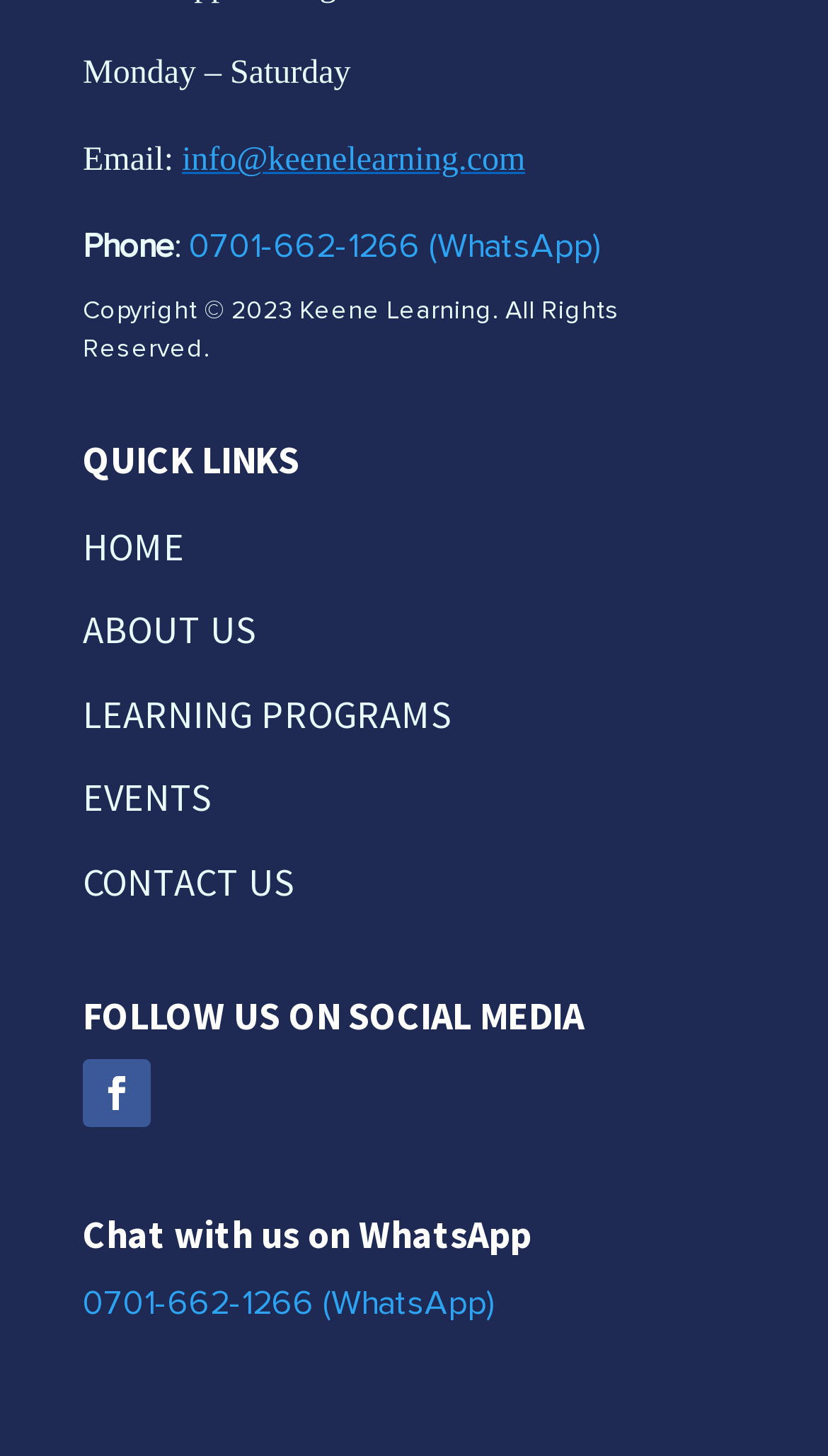What social media platform is represented by the icon?
From the details in the image, answer the question comprehensively.

I found the social media platform by looking at the icon and the corresponding text 'Chat with us on WhatsApp' which is located below the 'FOLLOW US ON SOCIAL MEDIA' label.